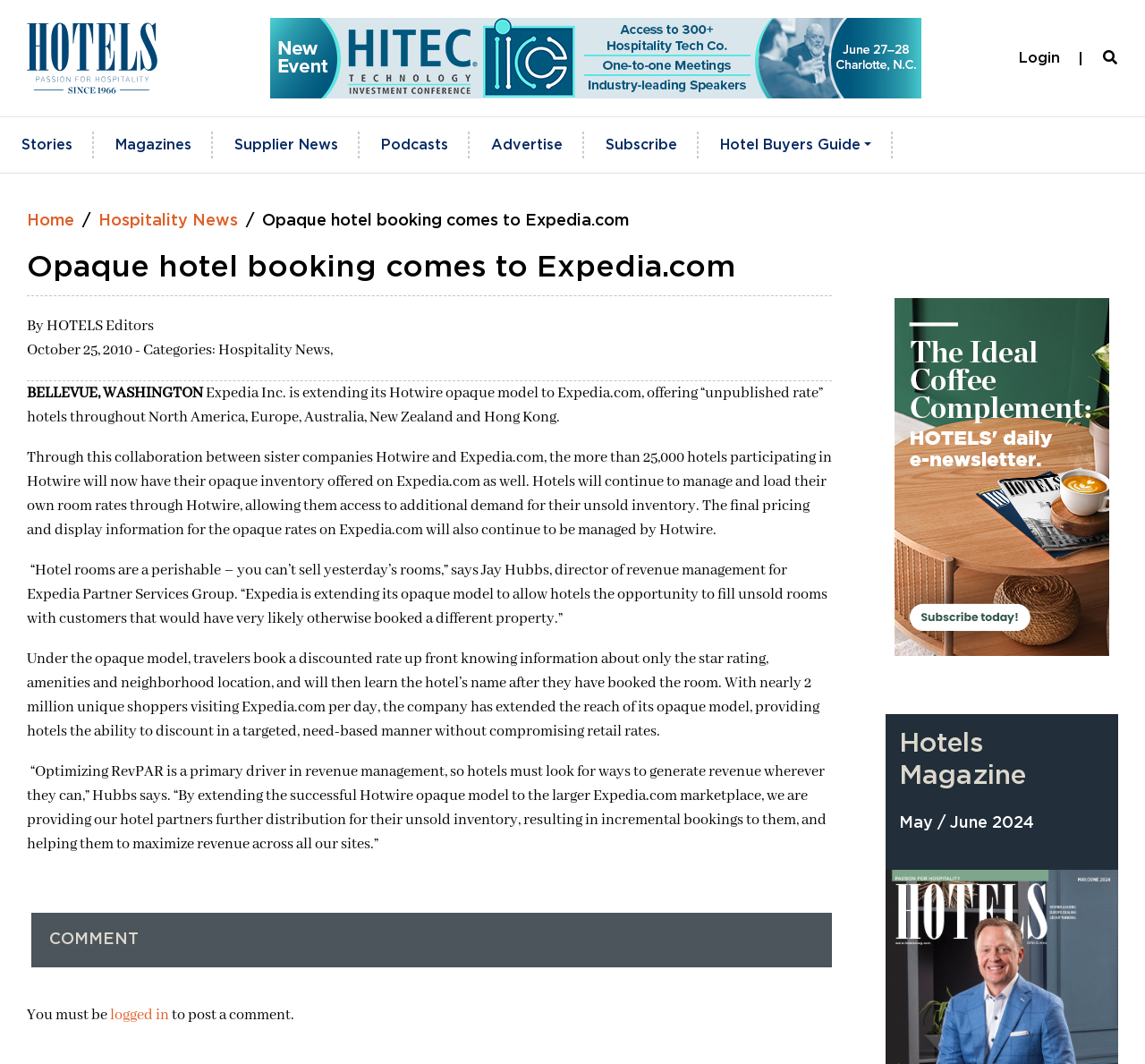Specify the bounding box coordinates of the region I need to click to perform the following instruction: "Read the 'From YouTube to Stardom: Bradley Martyn’s Net Worth Success Story' post". The coordinates must be four float numbers in the range of 0 to 1, i.e., [left, top, right, bottom].

None